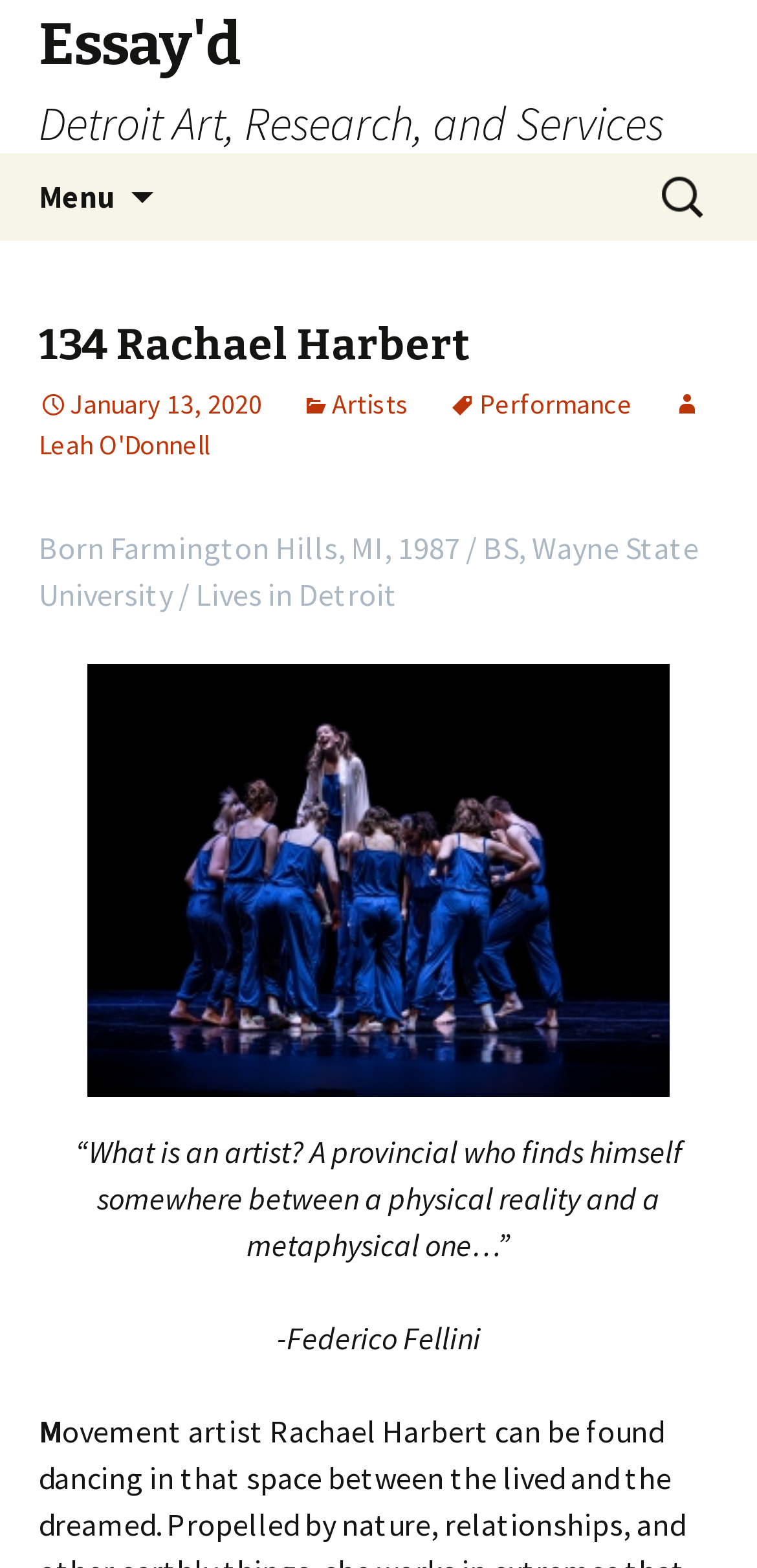What is the location of the search bar?
Based on the visual details in the image, please answer the question thoroughly.

The search bar is located at the top right of the webpage, with a bounding box coordinate of [0.862, 0.099, 0.949, 0.152].